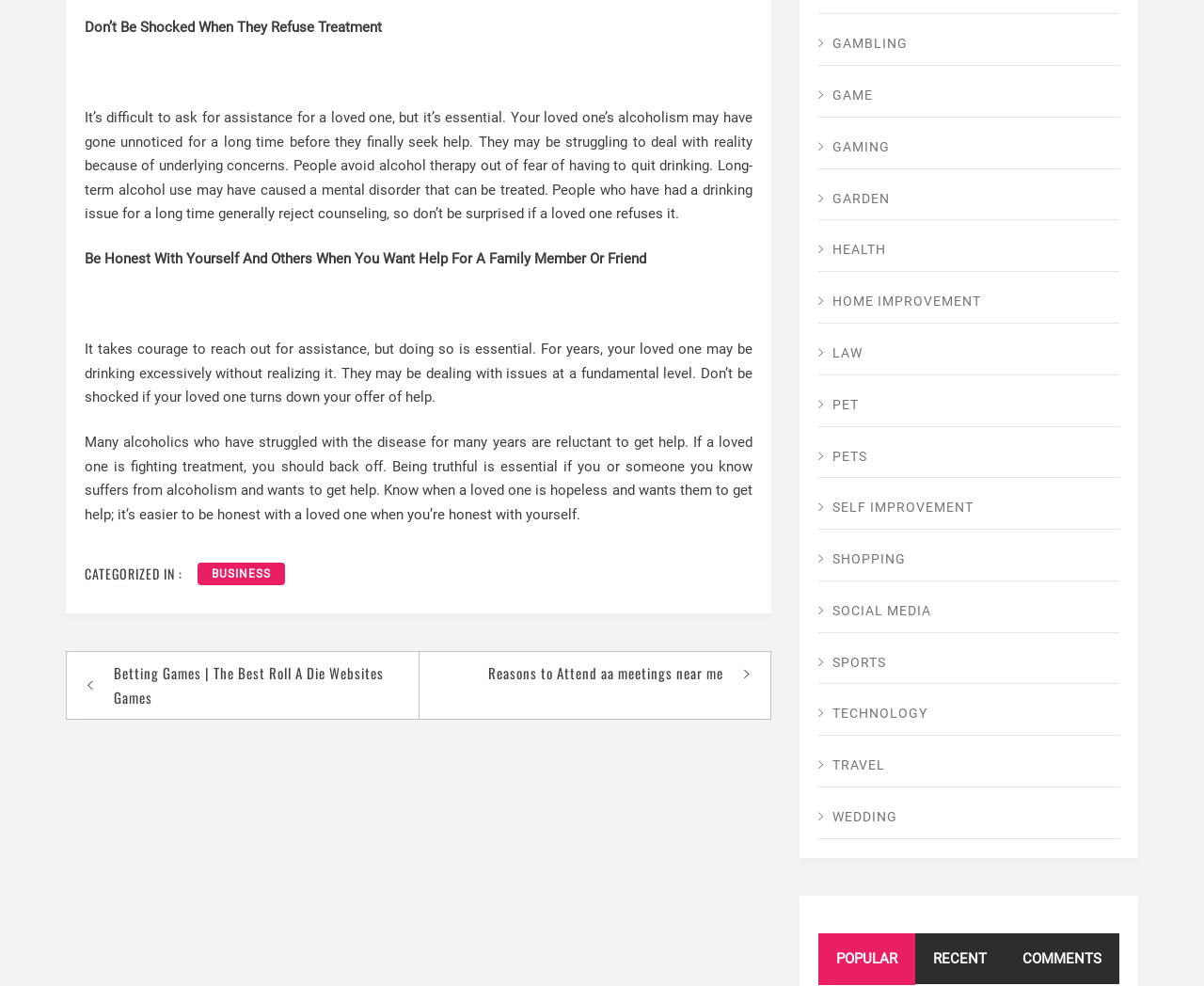What is the purpose of the links at the top of the page?
Refer to the image and provide a concise answer in one word or phrase.

Navigation